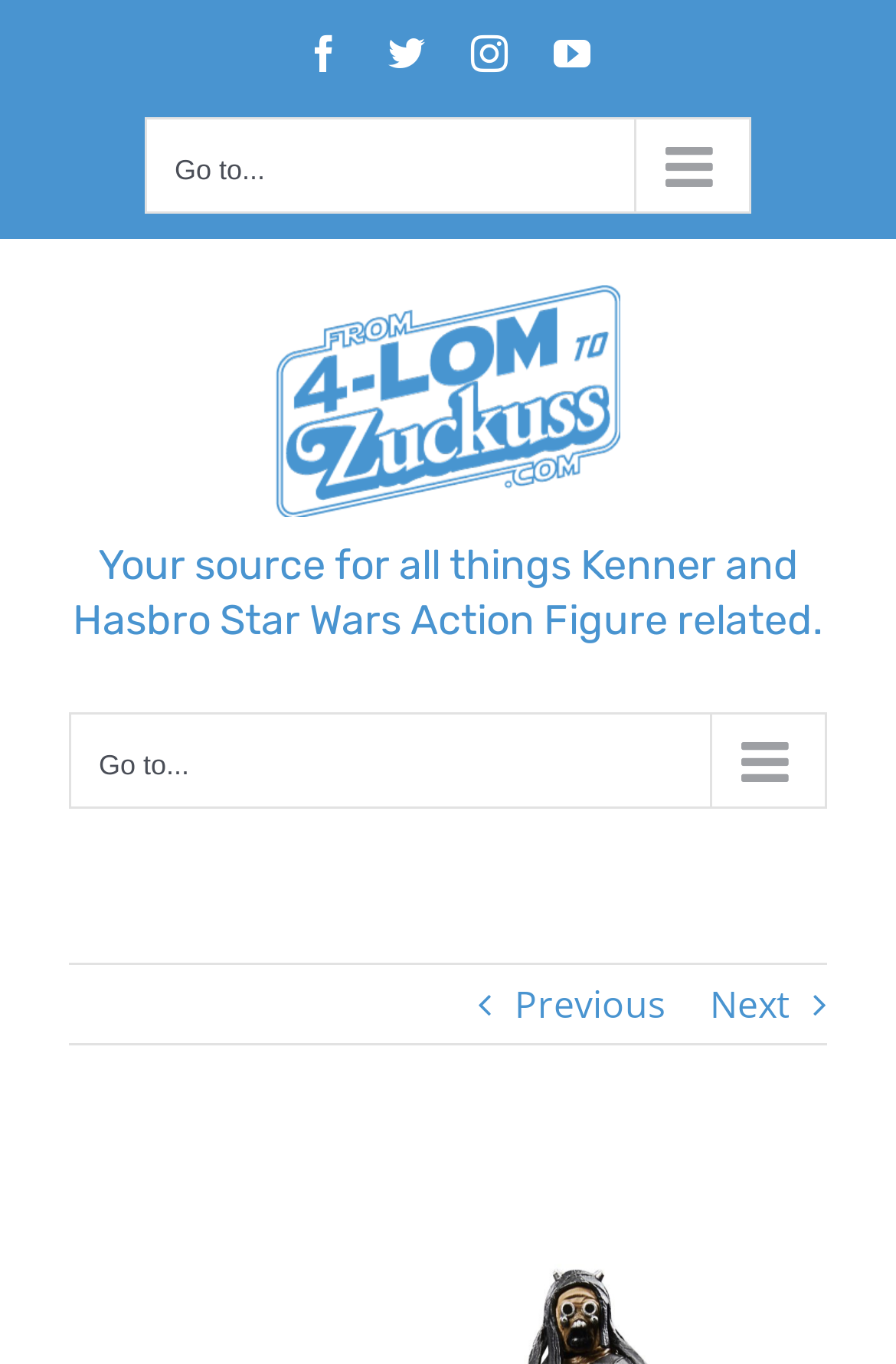Use a single word or phrase to answer this question: 
What is the logo of the website?

From 4-LOM to Zuckuss.com Logo